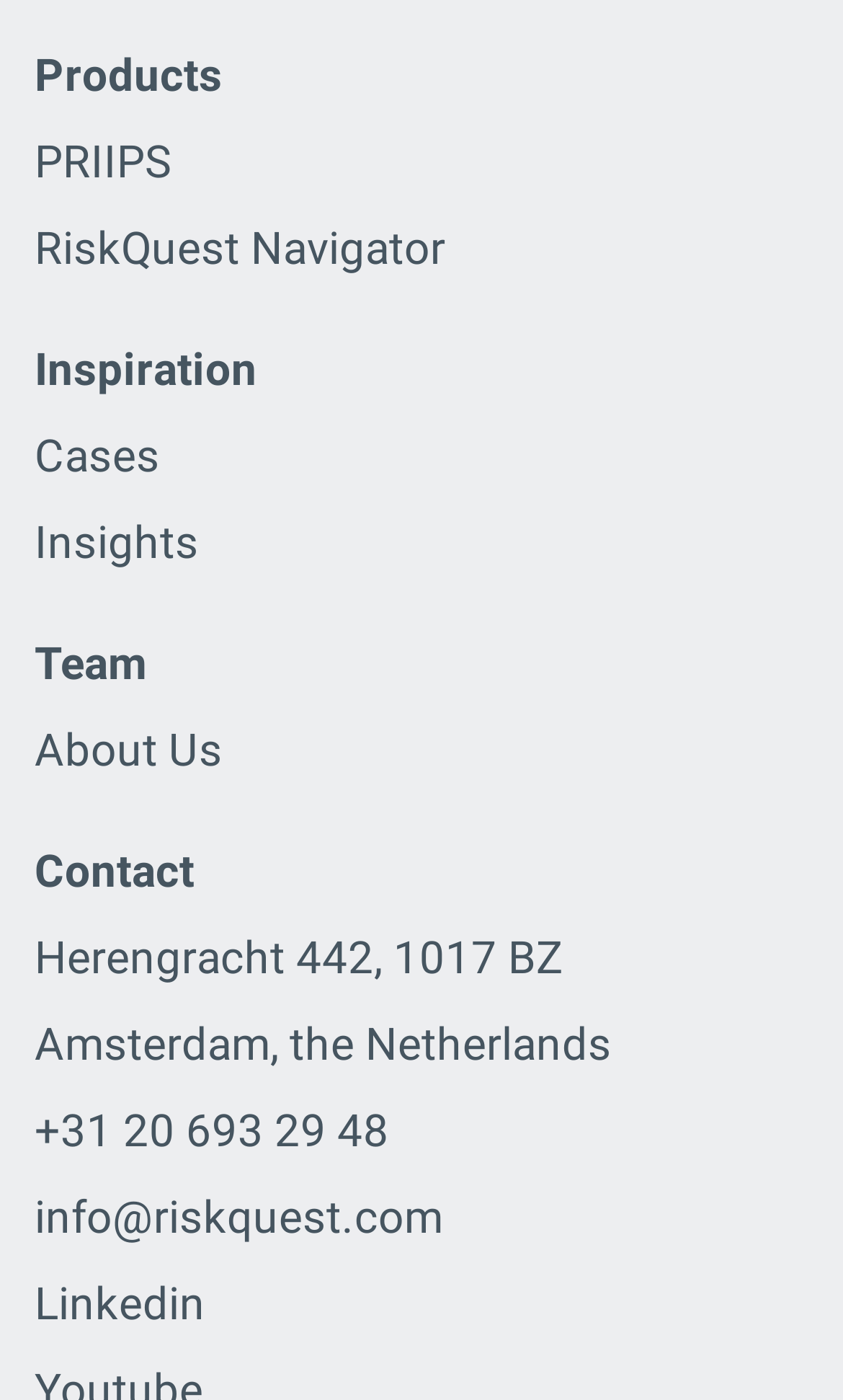Please determine the bounding box coordinates of the section I need to click to accomplish this instruction: "Read about the company".

[0.041, 0.517, 0.264, 0.554]